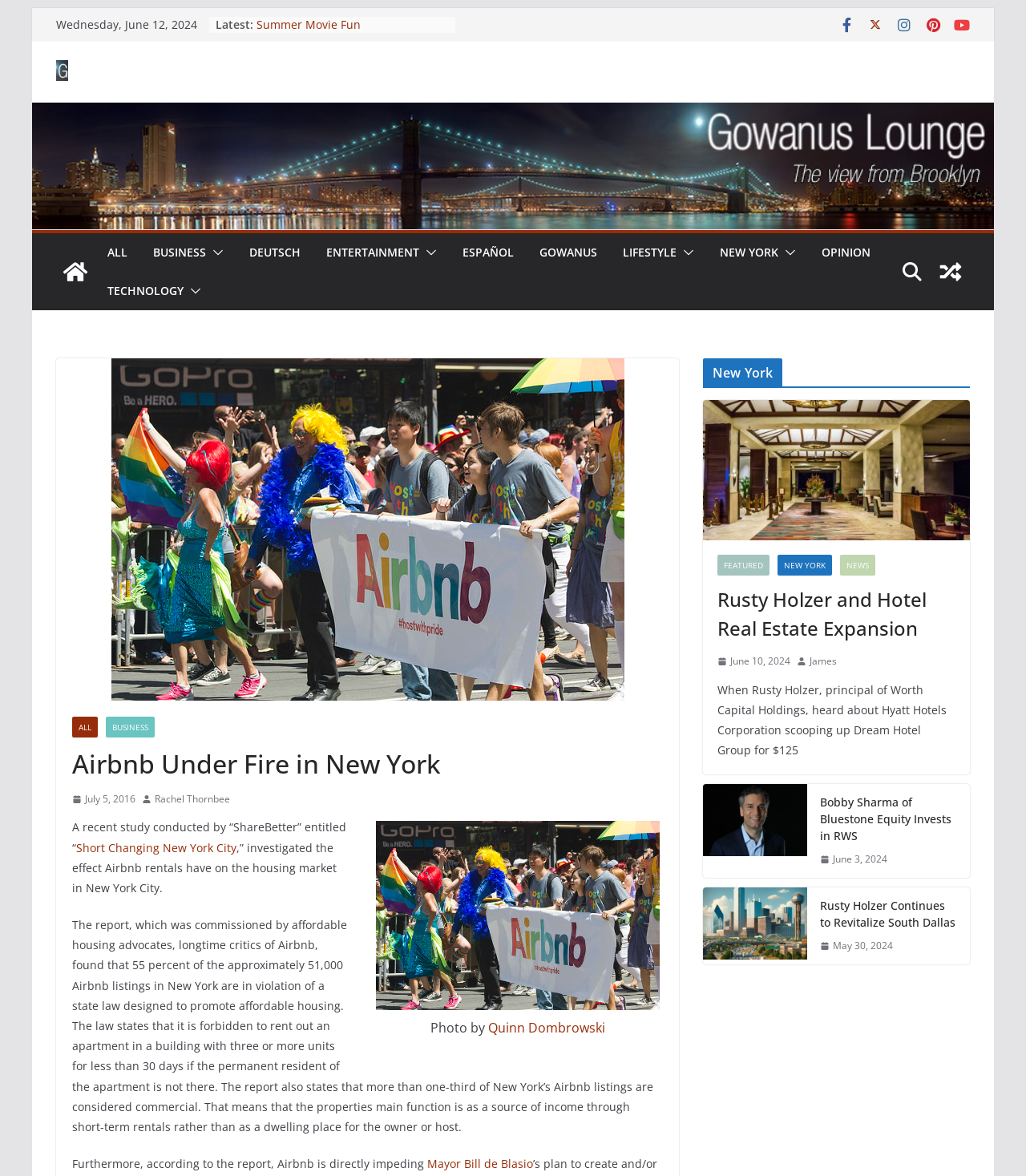Find the bounding box coordinates for the UI element whose description is: "Summer Movie Fun". The coordinates should be four float numbers between 0 and 1, in the format [left, top, right, bottom].

[0.25, 0.109, 0.352, 0.122]